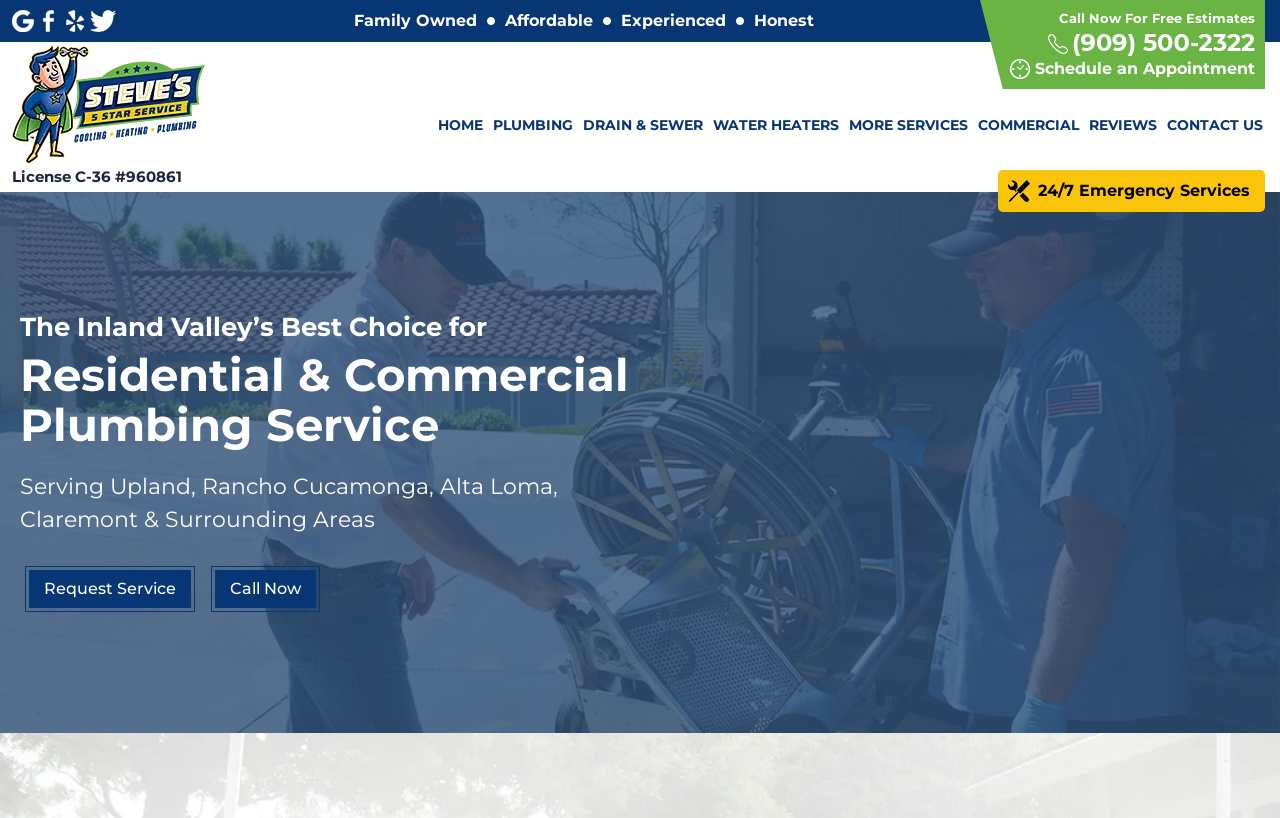Please find the bounding box coordinates of the element that must be clicked to perform the given instruction: "Click on the 'HOME' link". The coordinates should be four float numbers from 0 to 1, i.e., [left, top, right, bottom].

None